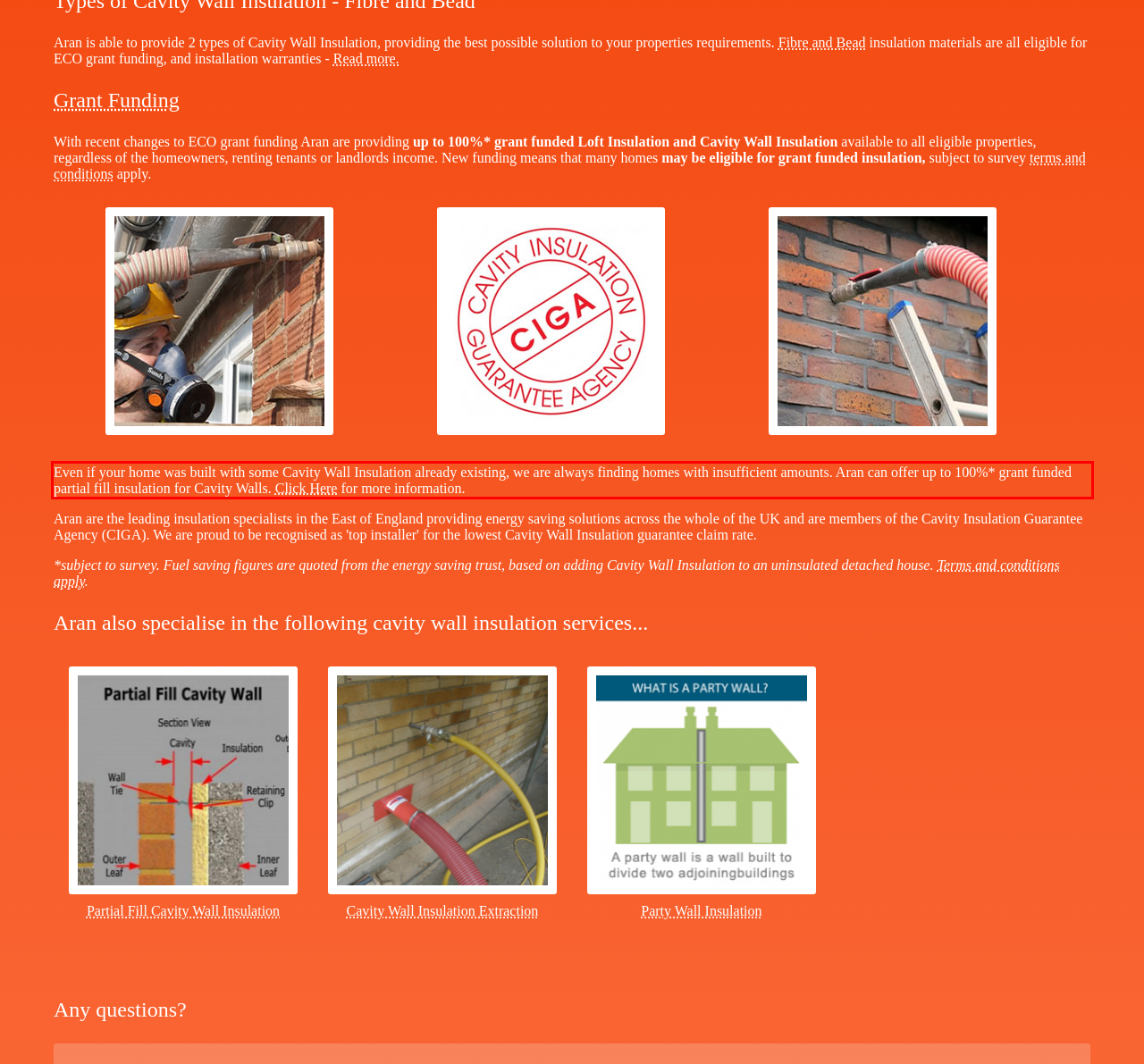View the screenshot of the webpage and identify the UI element surrounded by a red bounding box. Extract the text contained within this red bounding box.

Even if your home was built with some Cavity Wall Insulation already existing, we are always finding homes with insufficient amounts. Aran can offer up to 100%* grant funded partial fill insulation for Cavity Walls. Click Here for more information.